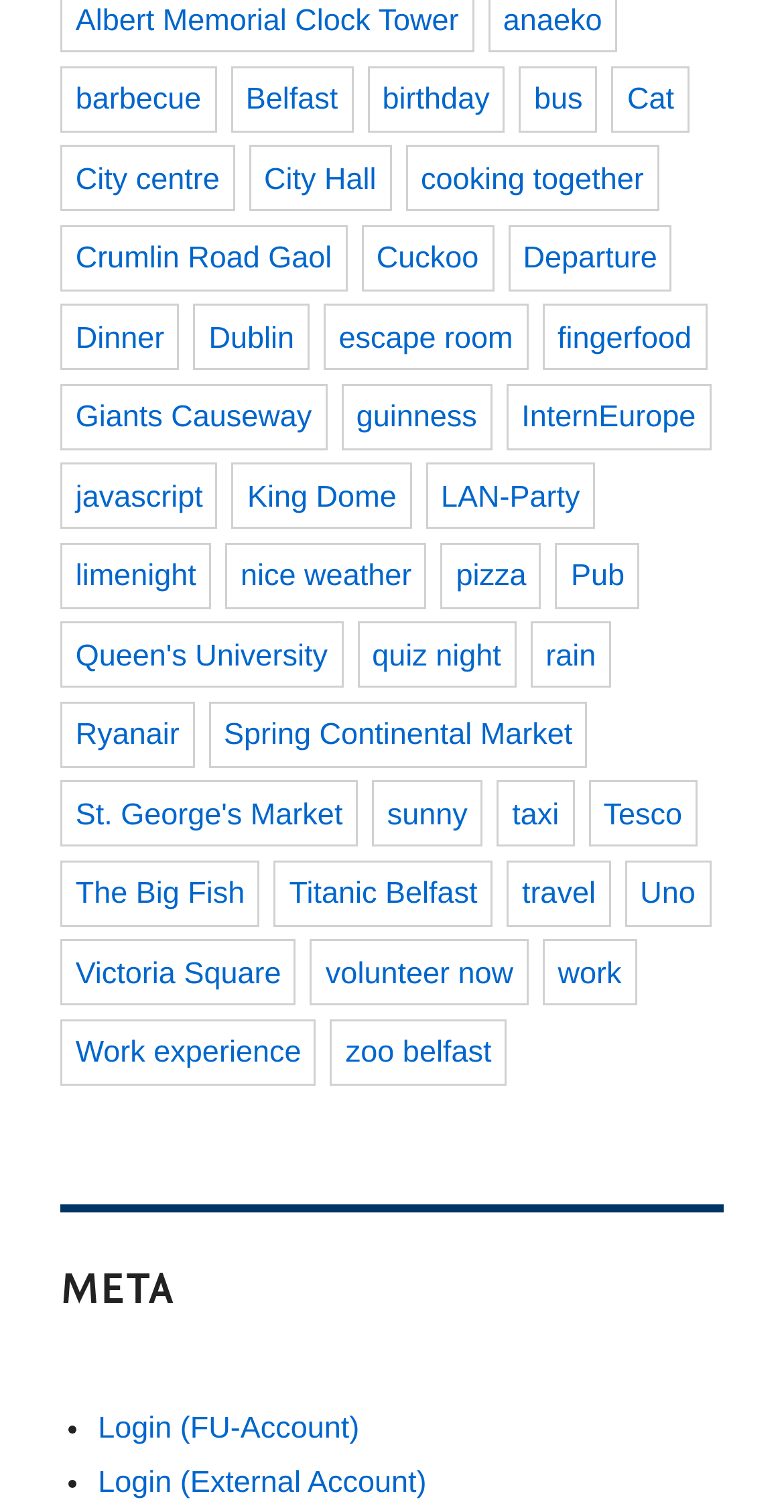Please answer the following question using a single word or phrase: 
How many links are on this webpage?

43